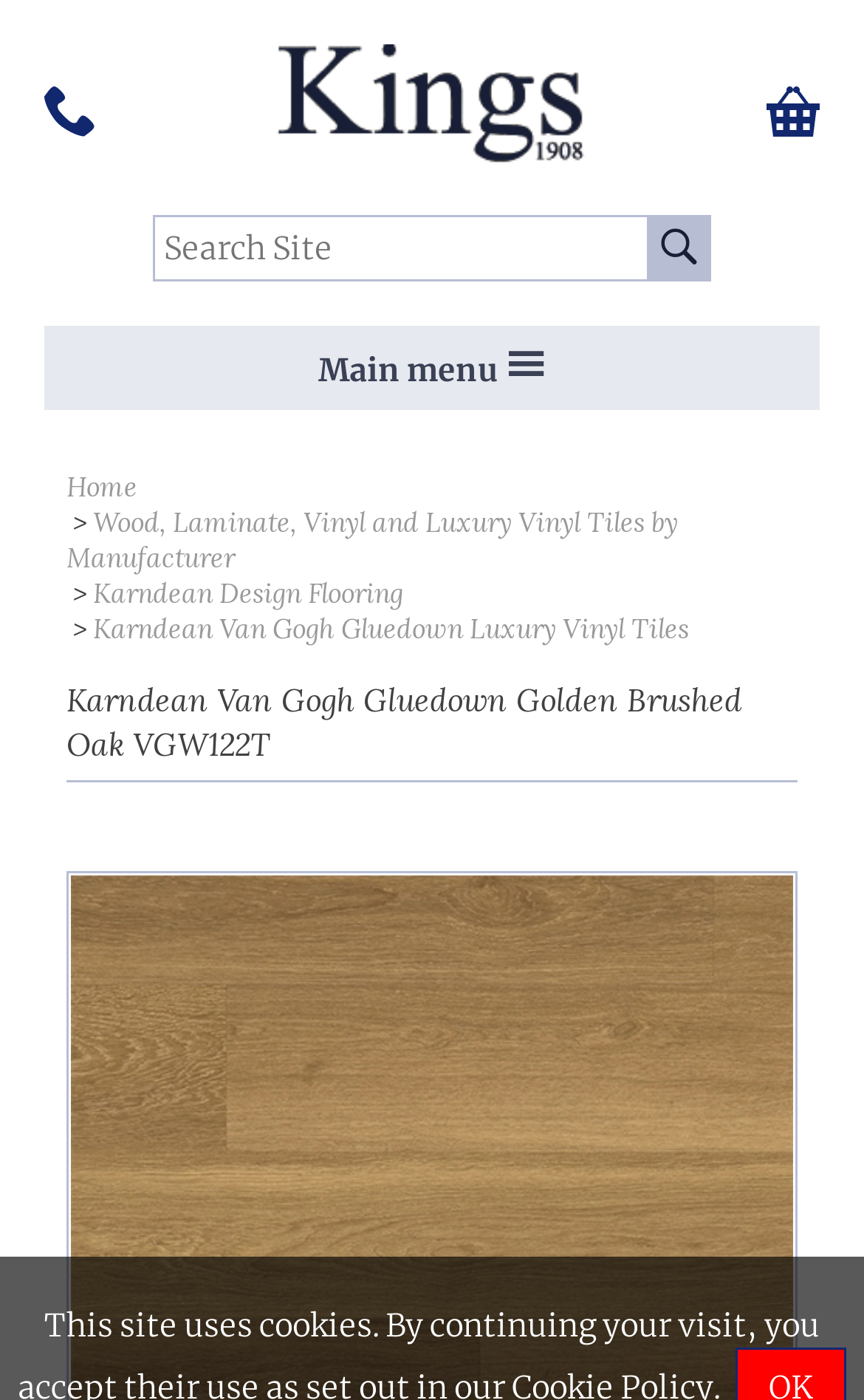Answer the question below using just one word or a short phrase: 
What is the main menu category that Karndean Design Flooring belongs to?

Wood, Laminate, Vinyl and Luxury Vinyl Tiles by Manufacturer